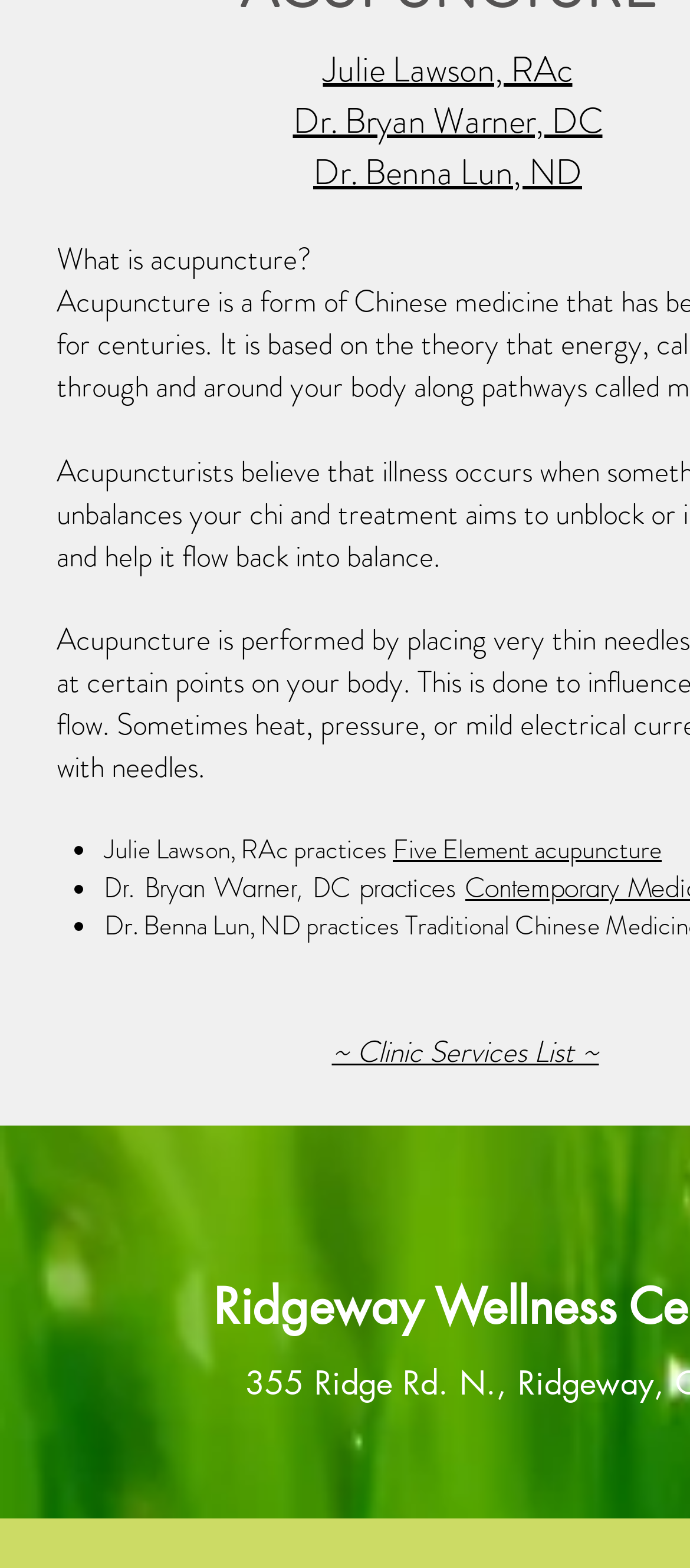Provide the bounding box coordinates for the specified HTML element described in this description: "Julie Lawson, RAc". The coordinates should be four float numbers ranging from 0 to 1, in the format [left, top, right, bottom].

[0.468, 0.028, 0.829, 0.059]